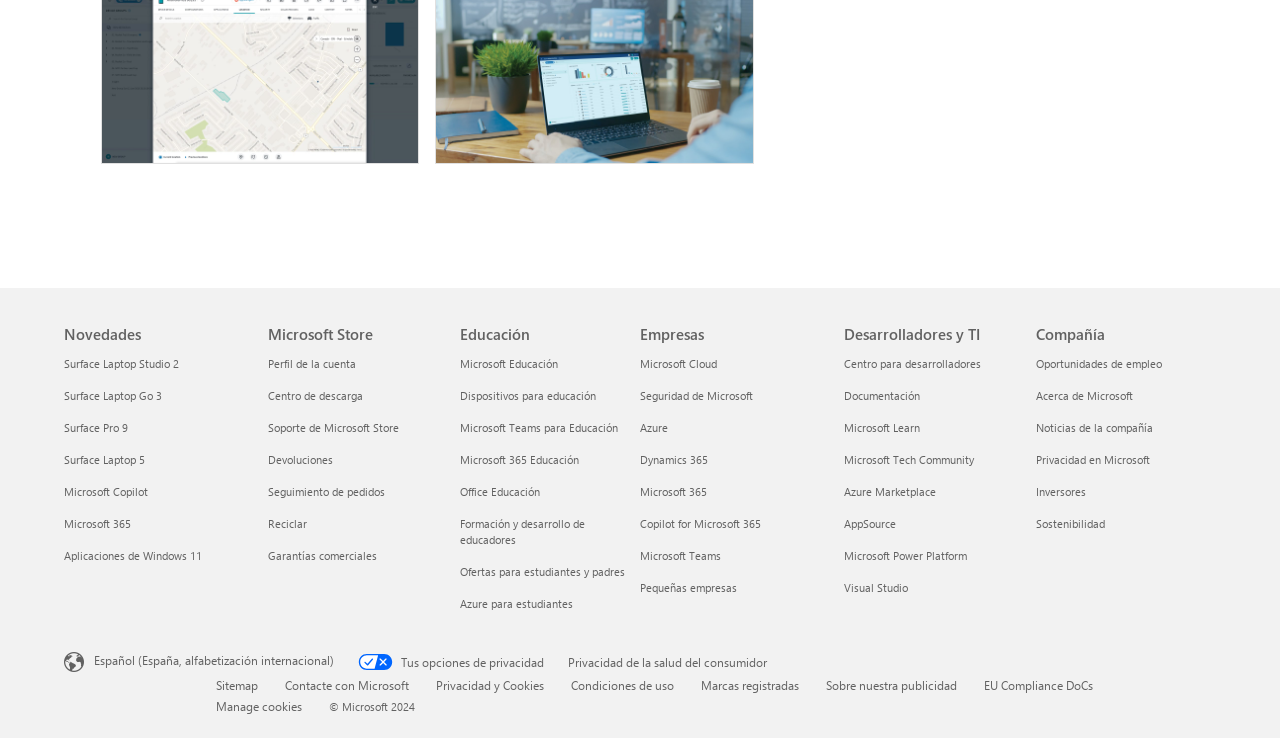From the webpage screenshot, predict the bounding box coordinates (top-left x, top-left y, bottom-right x, bottom-right y) for the UI element described here: hello@doublebondstudio.com

None